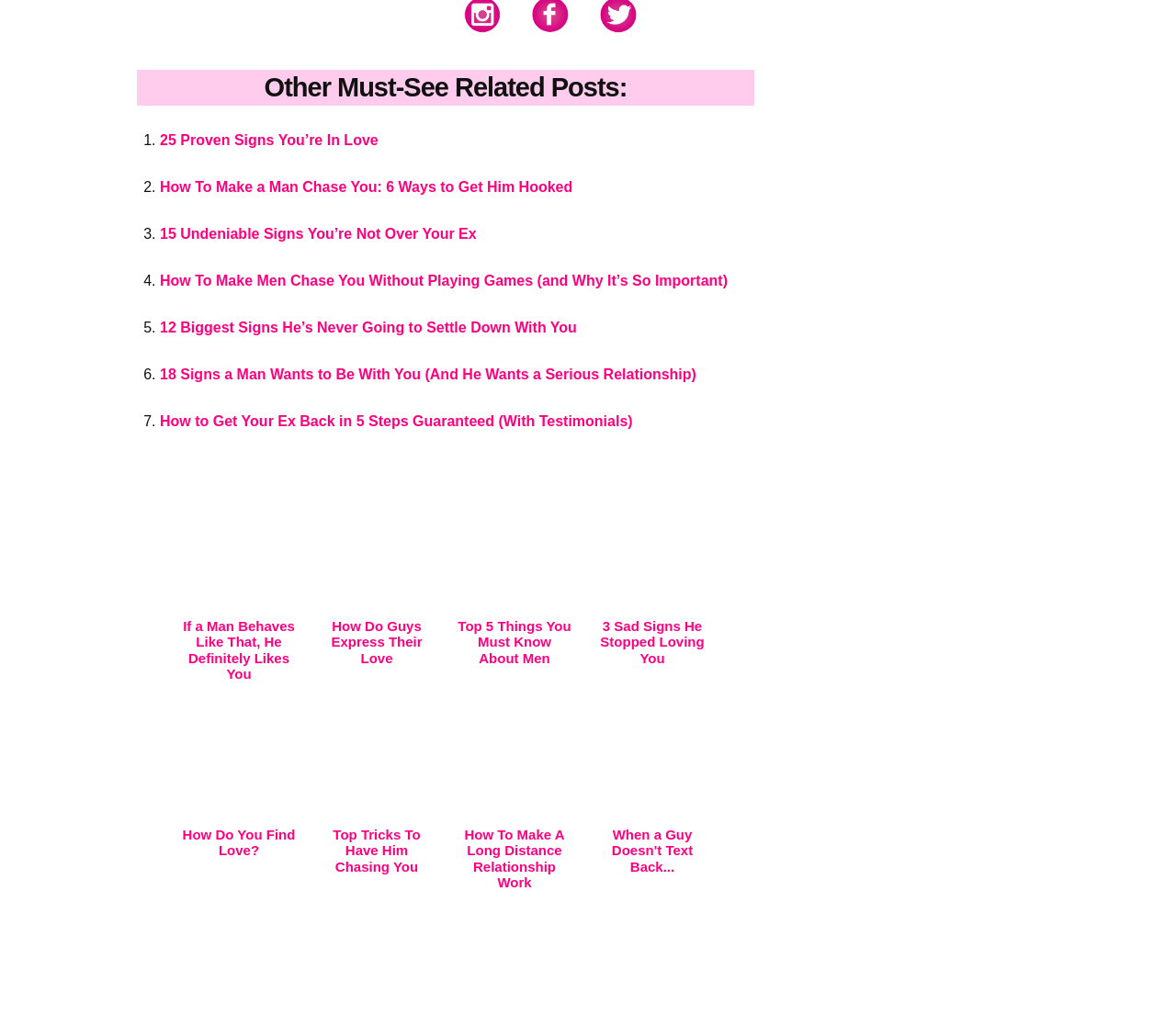How many images are on the webpage?
Look at the image and answer the question using a single word or phrase.

10